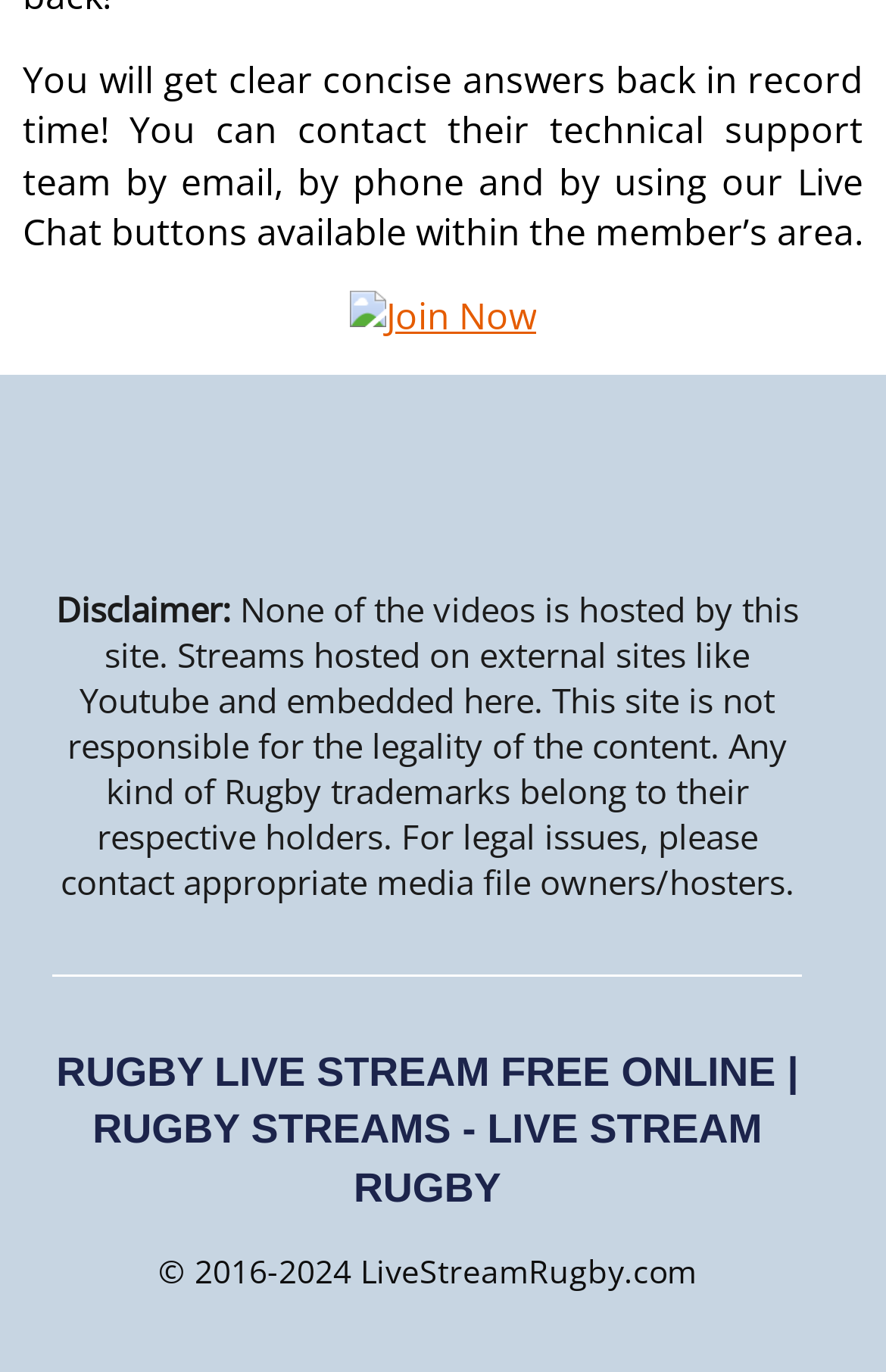Identify the bounding box coordinates for the UI element described by the following text: "alt="Join Now"". Provide the coordinates as four float numbers between 0 and 1, in the format [left, top, right, bottom].

[0.395, 0.212, 0.605, 0.248]